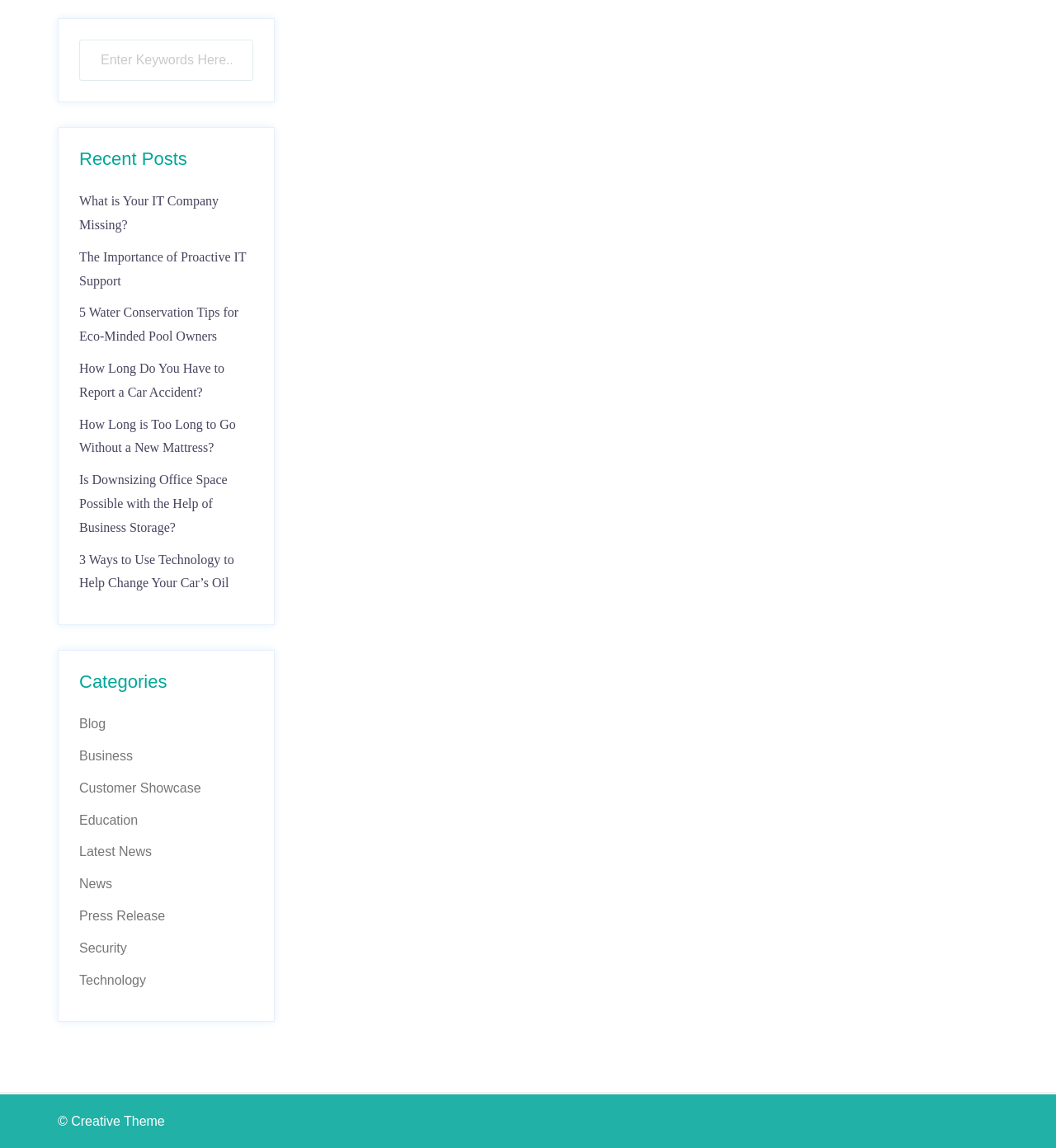Using the webpage screenshot, locate the HTML element that fits the following description and provide its bounding box: "name="s" placeholder="Enter Keywords Here.."".

[0.075, 0.035, 0.239, 0.071]